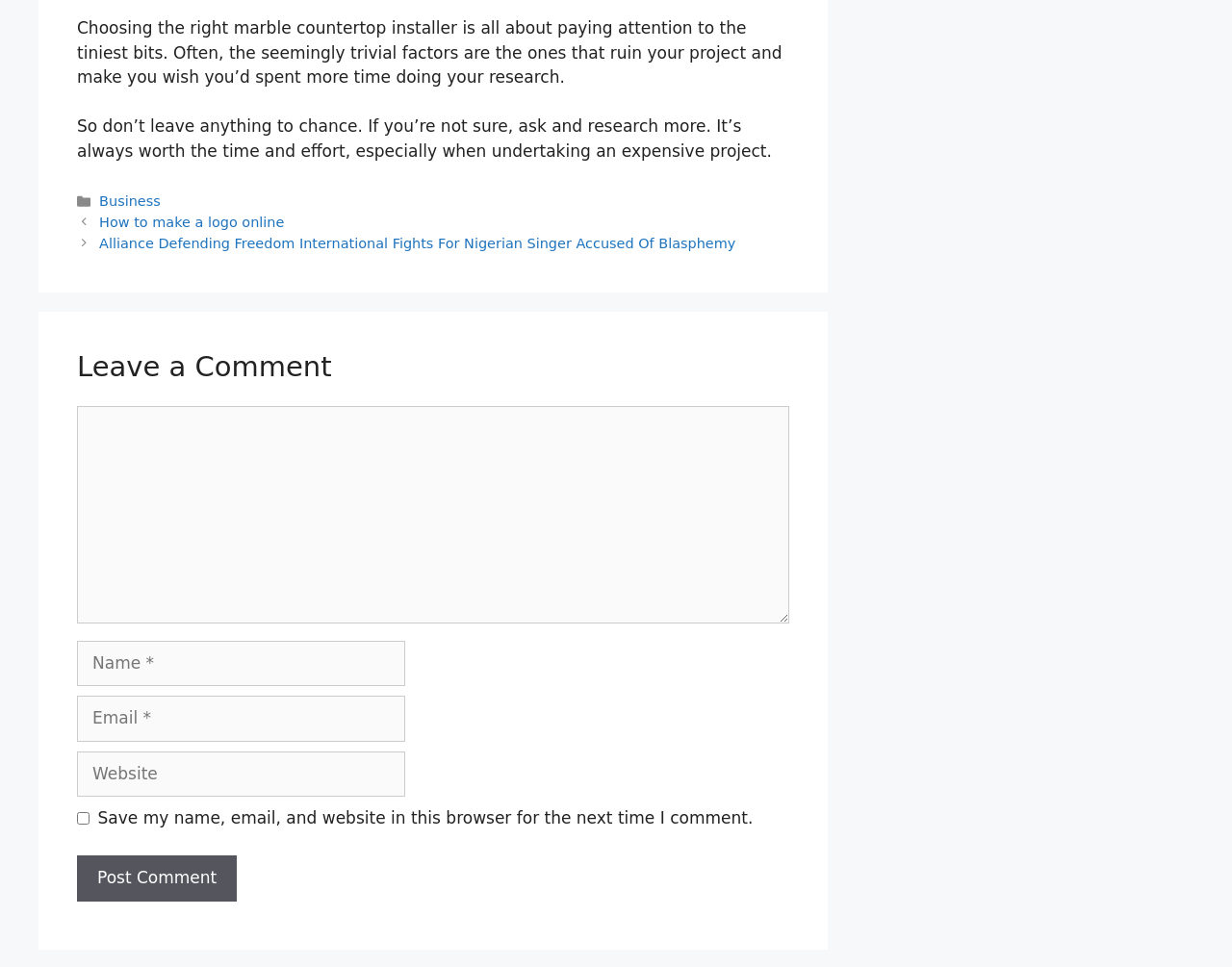What is required to leave a comment?
Provide a fully detailed and comprehensive answer to the question.

The webpage has three required textboxes to leave a comment: 'Name', 'Email', and 'Comment'. These textboxes are marked as required.